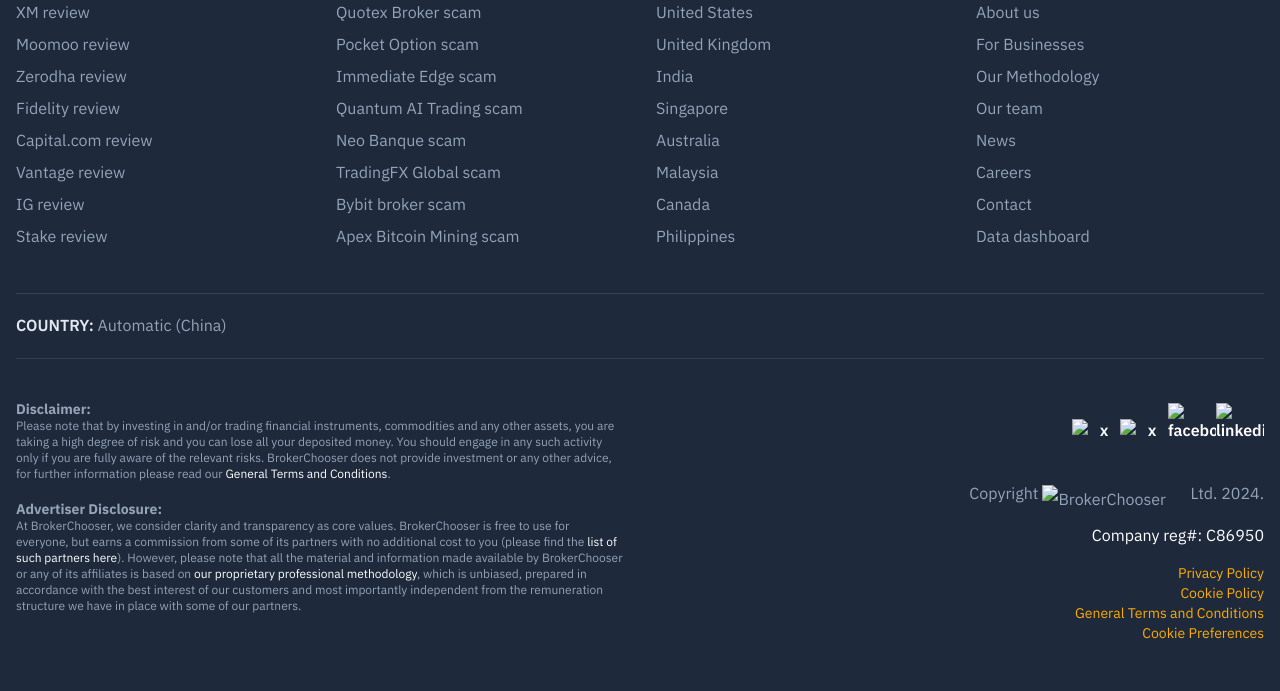Determine the bounding box coordinates for the UI element with the following description: "General Terms and Conditions". The coordinates should be four float numbers between 0 and 1, represented as [left, top, right, bottom].

[0.84, 0.873, 0.988, 0.902]